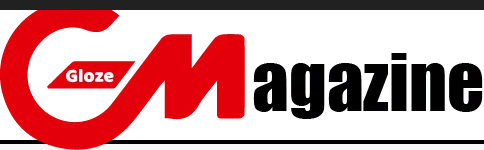Provide a comprehensive description of the image.

The image features the bold logo of "Gloze Magazine," prominently displaying the initials "G" and "M" in a striking design. The letter "G" is rendered in a bright red color, encapsulating a portion of the word "Gloze" within it, while the remaining letters are stylized in a sleek, black font that emphasizes the name "Magazine." This design effectively combines modern aesthetics with a professional look, reflecting the magazine's commitment to dynamic content and engaging storytelling. The logo serves as a visual anchor for the magazine's branding, inviting readers to explore its diverse narratives and topics.